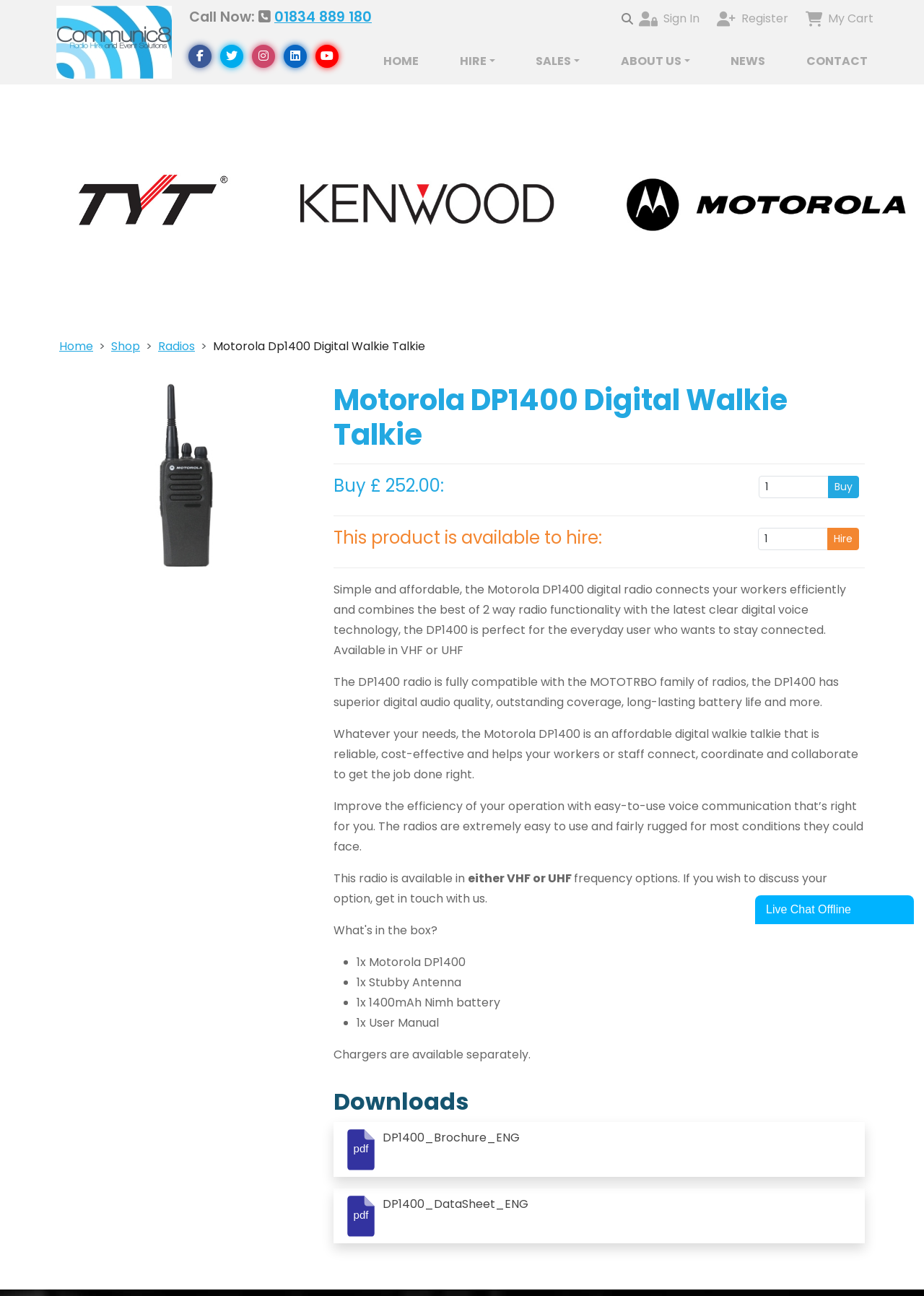Locate the bounding box coordinates of the clickable part needed for the task: "Sign in".

[0.691, 0.009, 0.757, 0.02]